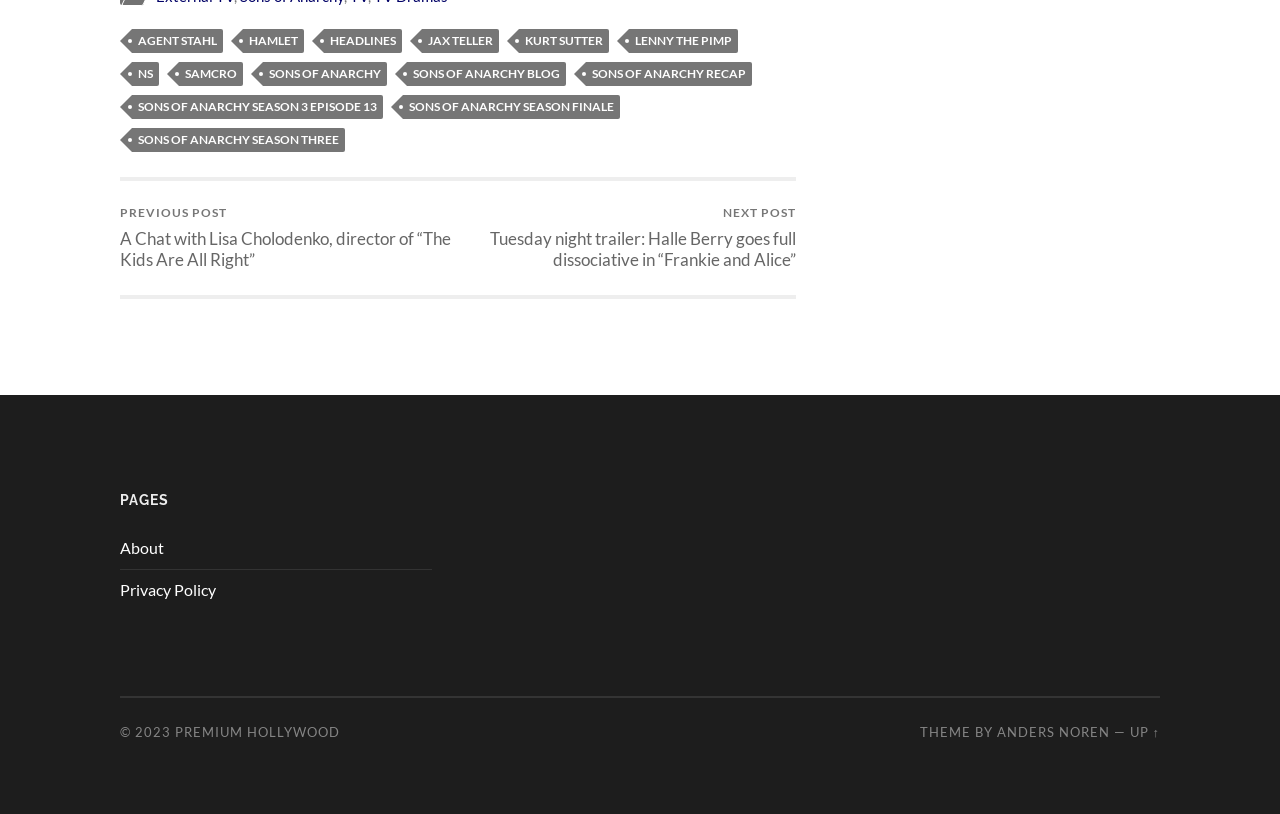Find the bounding box coordinates of the clickable area required to complete the following action: "visit SONS OF ANARCHY BLOG".

[0.318, 0.076, 0.442, 0.106]